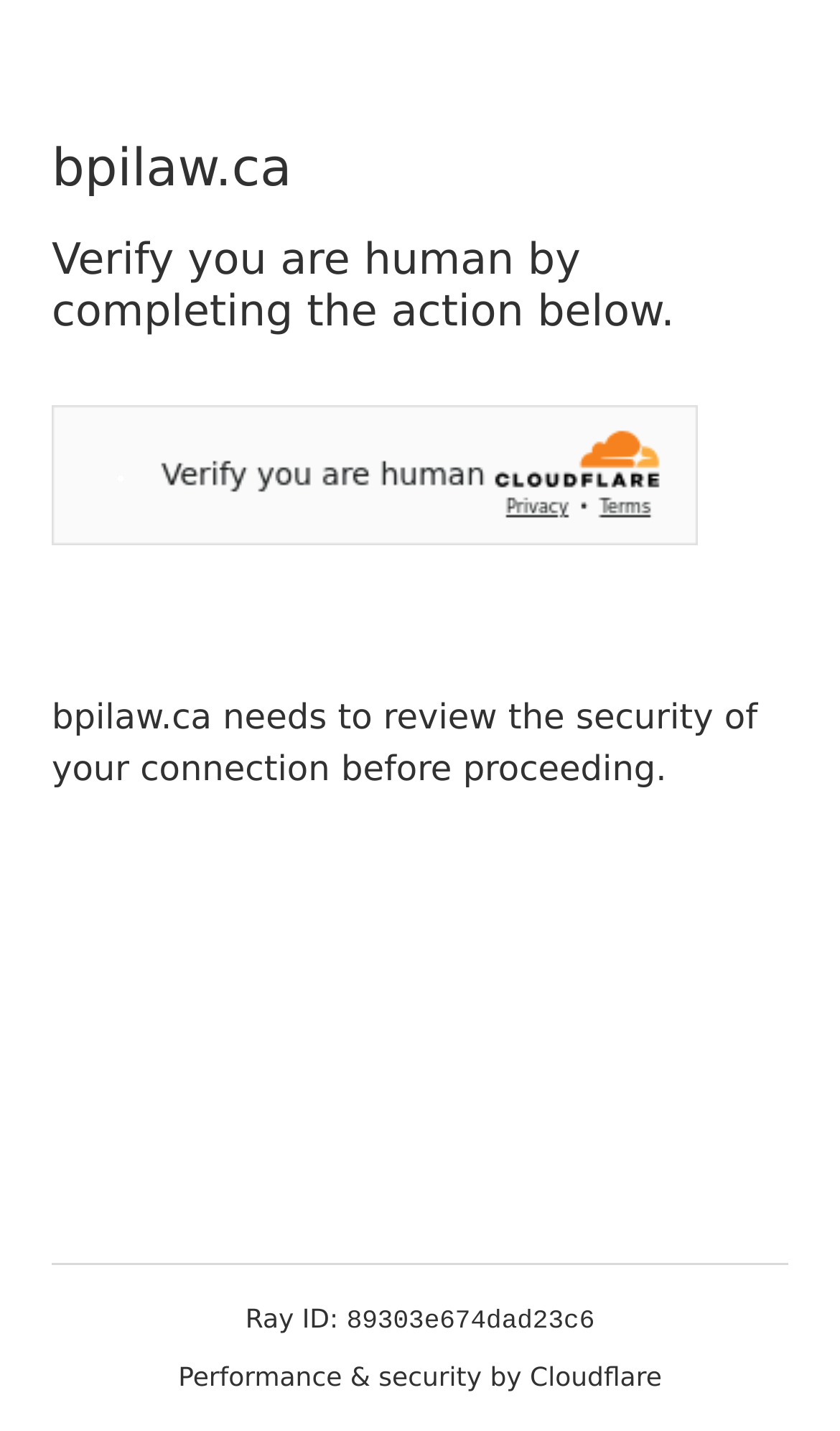What is the ID of the Ray associated with the security challenge? Please answer the question using a single word or phrase based on the image.

89303e674dad23c6